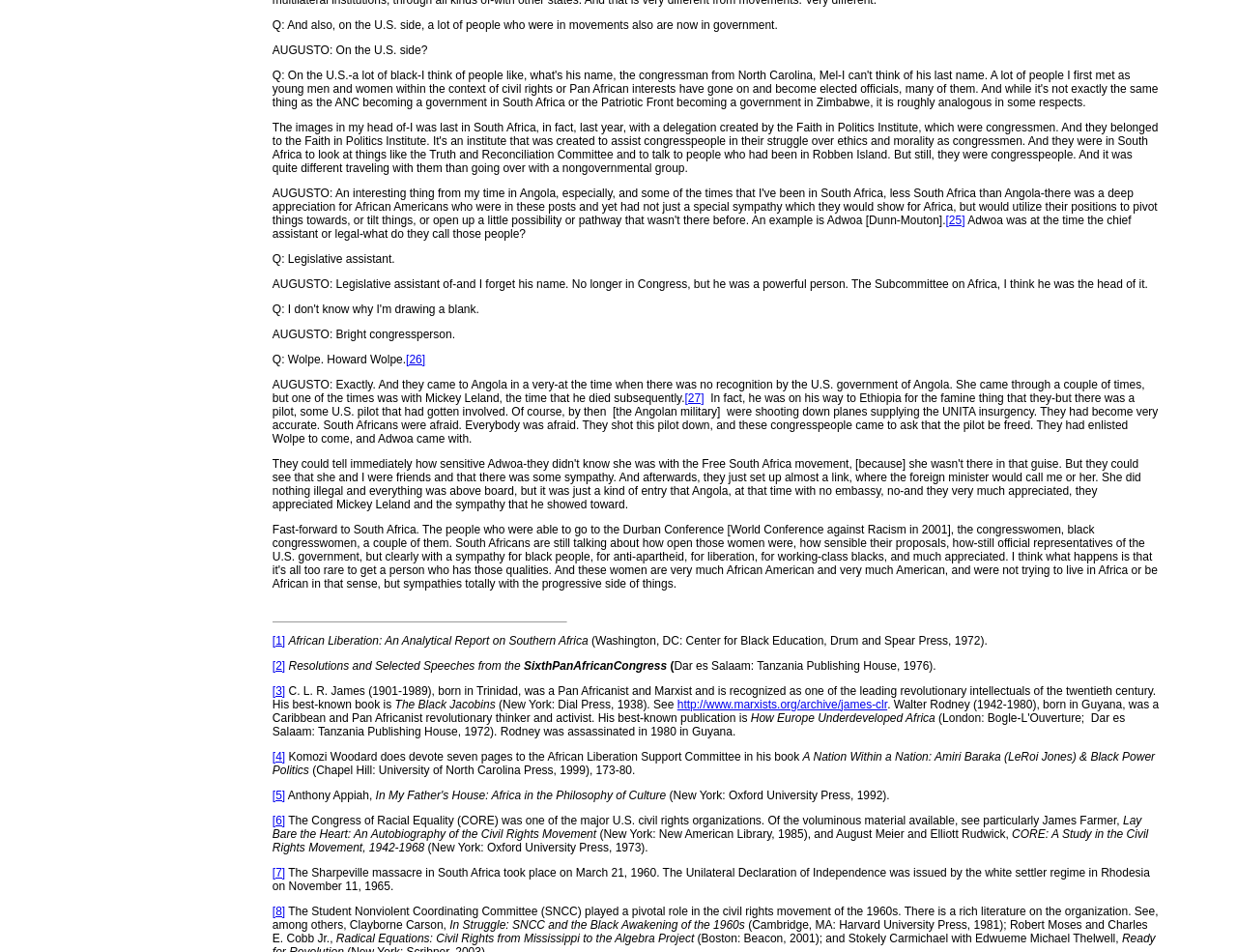What is the name of the congressperson mentioned?
Provide a detailed answer to the question, using the image to inform your response.

The answer can be found in the text where it says 'Q: Wolpe. Howard Wolpe.' This indicates that Howard Wolpe is the name of the congressperson being referred to.